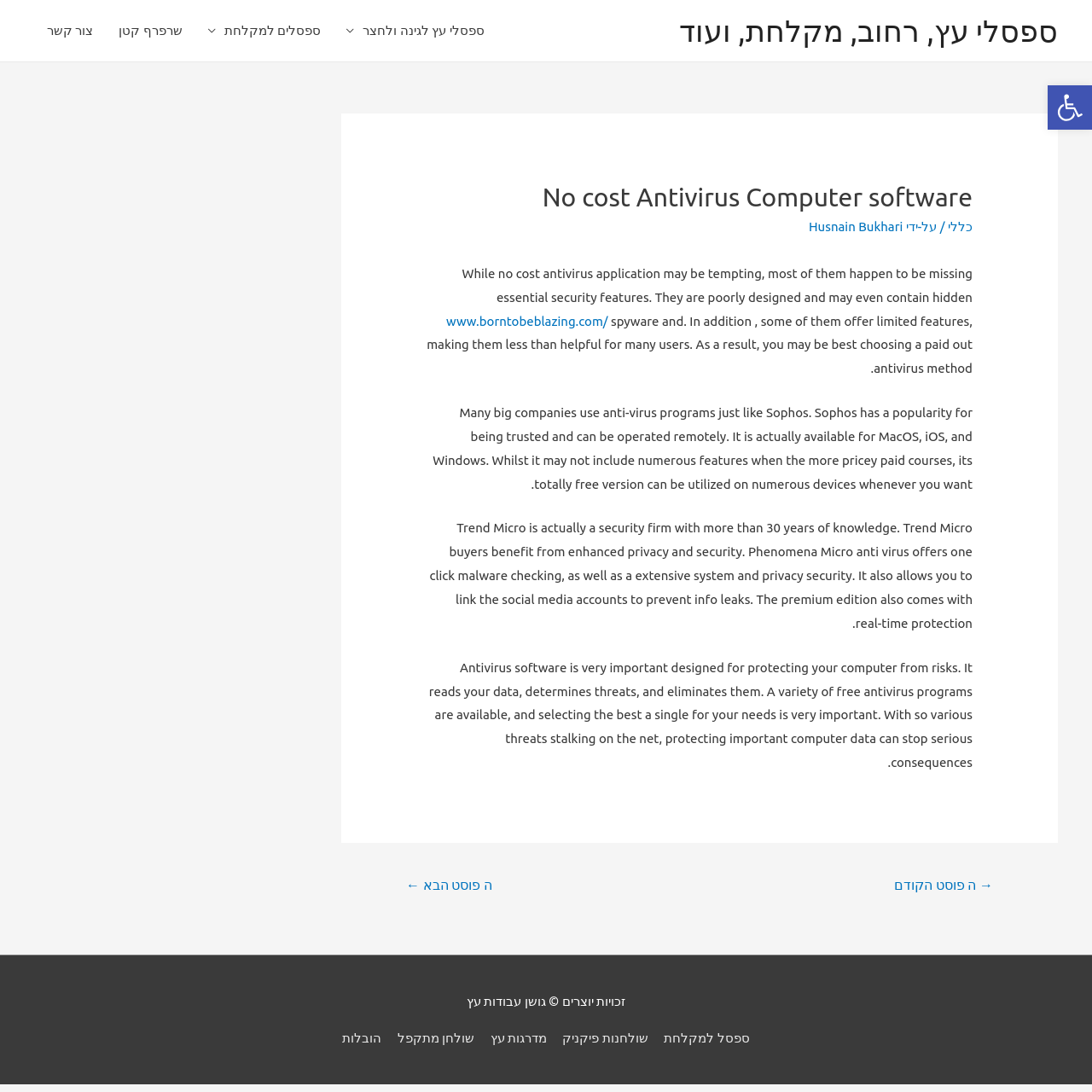Please respond in a single word or phrase: 
What is the name of the author of this article?

Husnain Bukhari